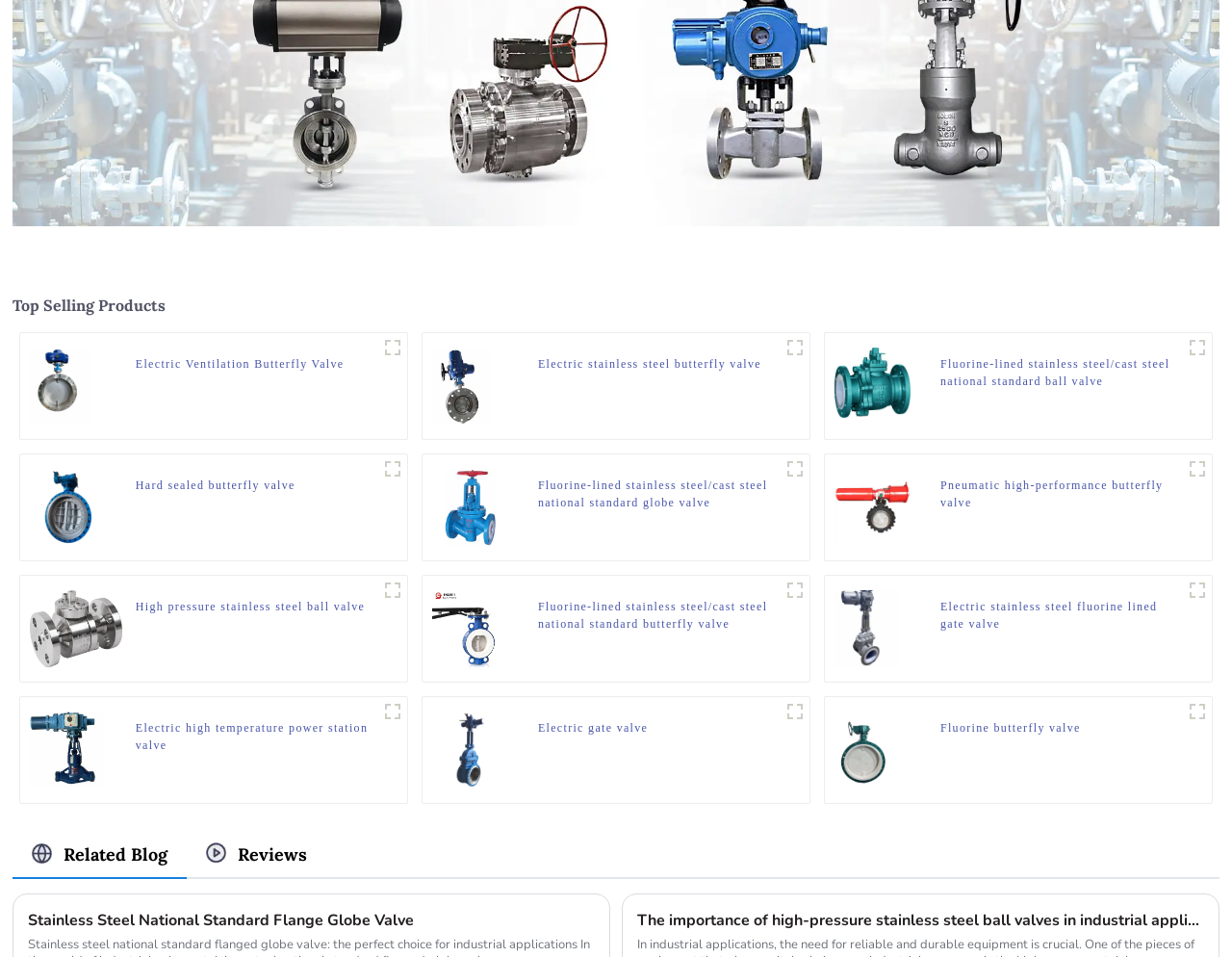What is the name of the product in the first figure?
Please elaborate on the answer to the question with detailed information.

By looking at the first figure element, I can see that the heading element inside it has the text 'Electric Ventilation Butterfly Valve', which is the name of the product.